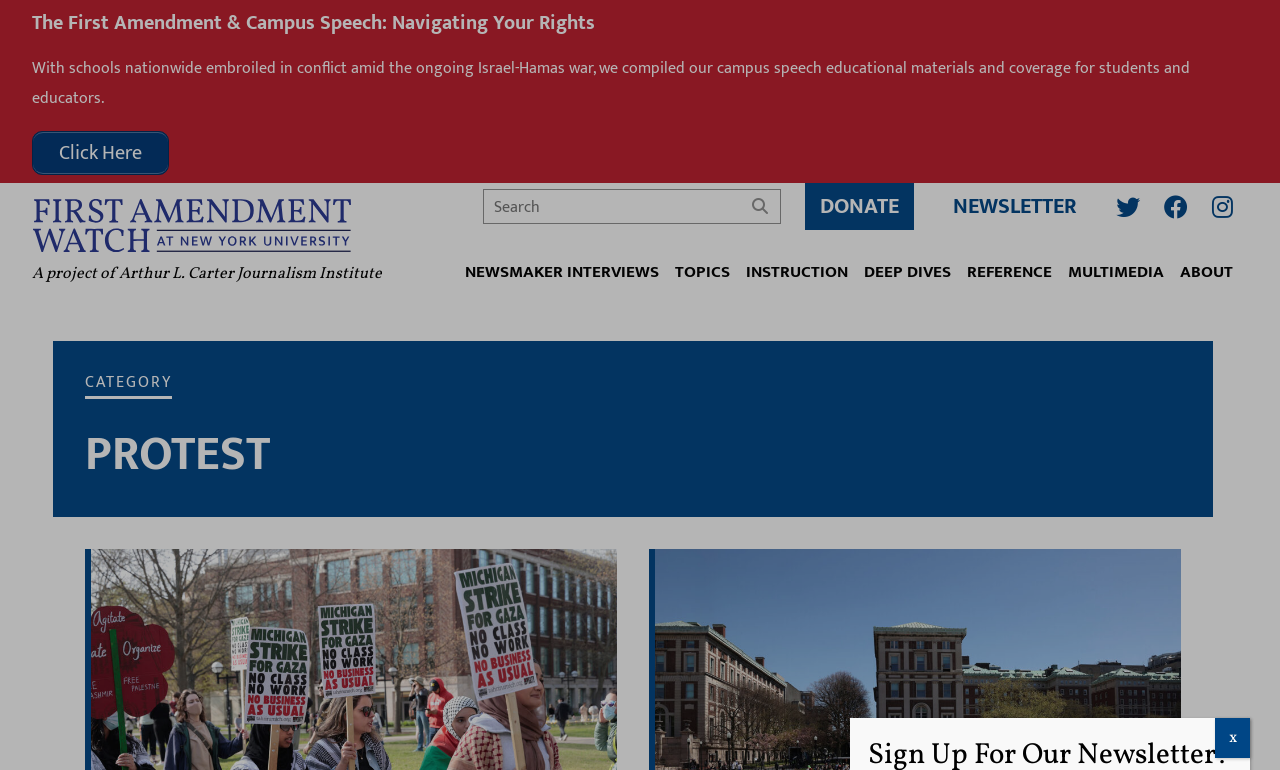Please determine the bounding box coordinates for the UI element described as: "Faculty & Staff".

None